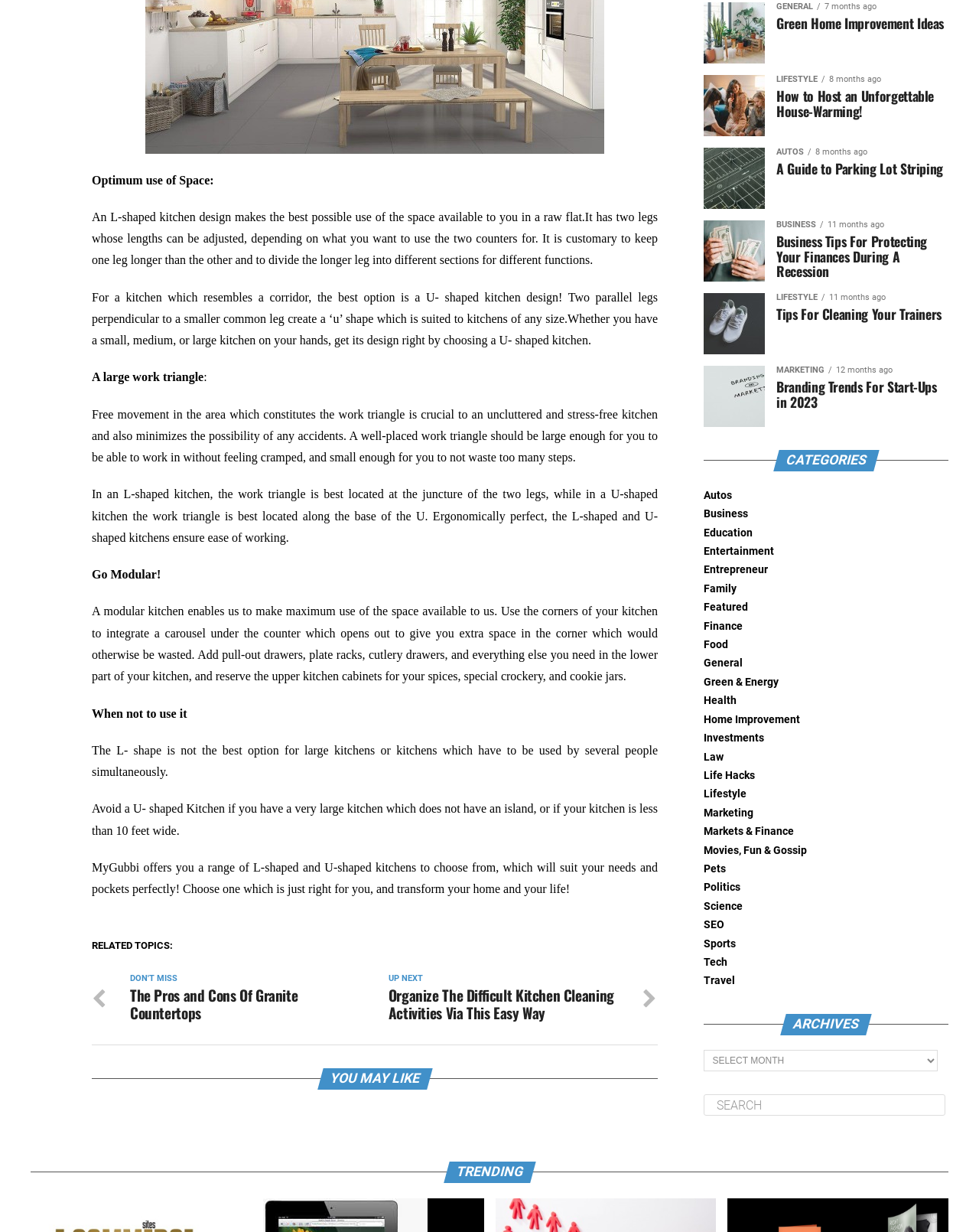Examine the screenshot and answer the question in as much detail as possible: What is the best kitchen design for a corridor-shaped kitchen?

According to the webpage, a U-shaped kitchen design is the best option for a corridor-shaped kitchen. This is because two parallel legs perpendicular to a smaller common leg create a 'u' shape which is suited to kitchens of any size.